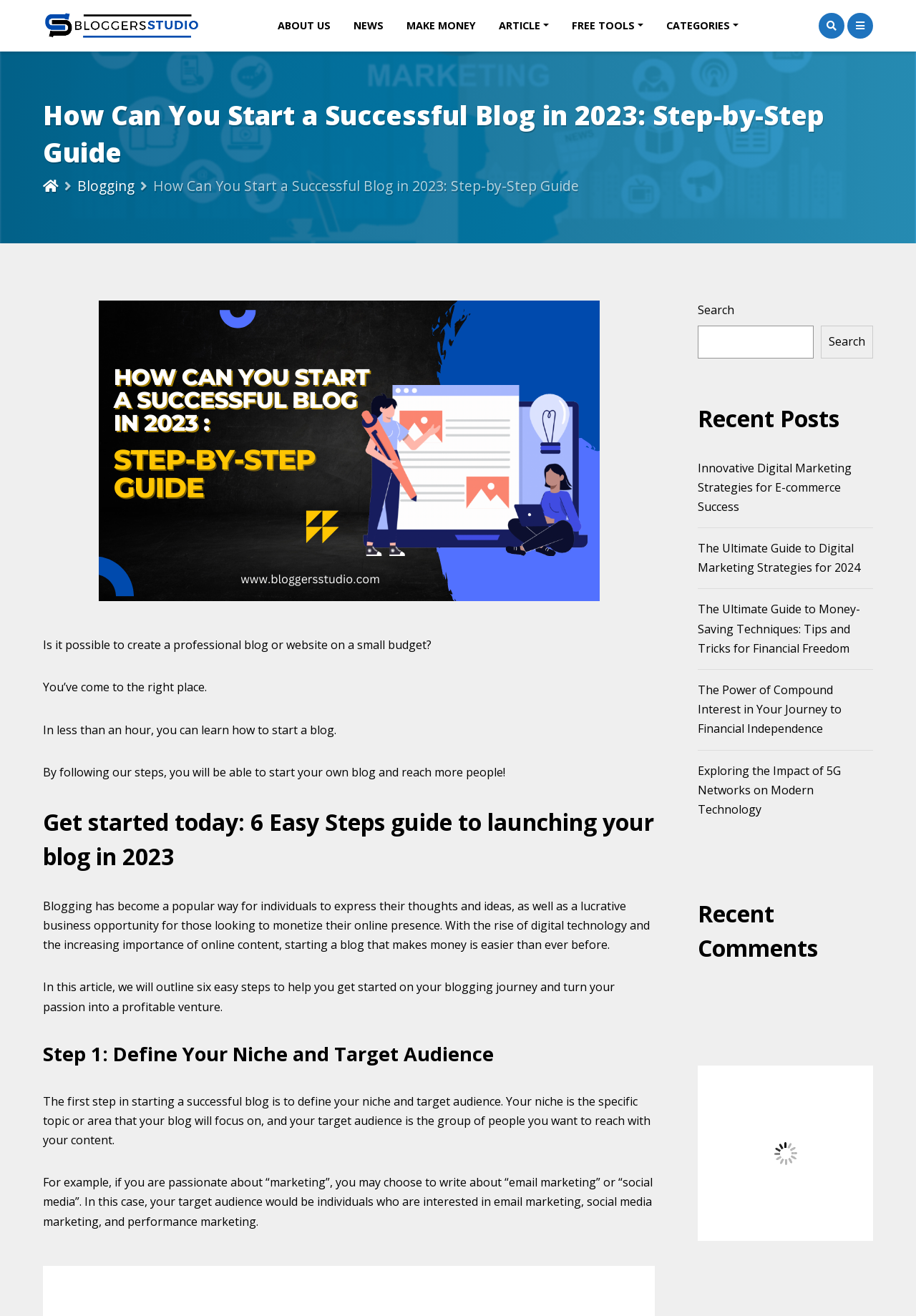Determine the bounding box coordinates of the target area to click to execute the following instruction: "Explore the 'Blogging' category."

[0.084, 0.134, 0.147, 0.148]